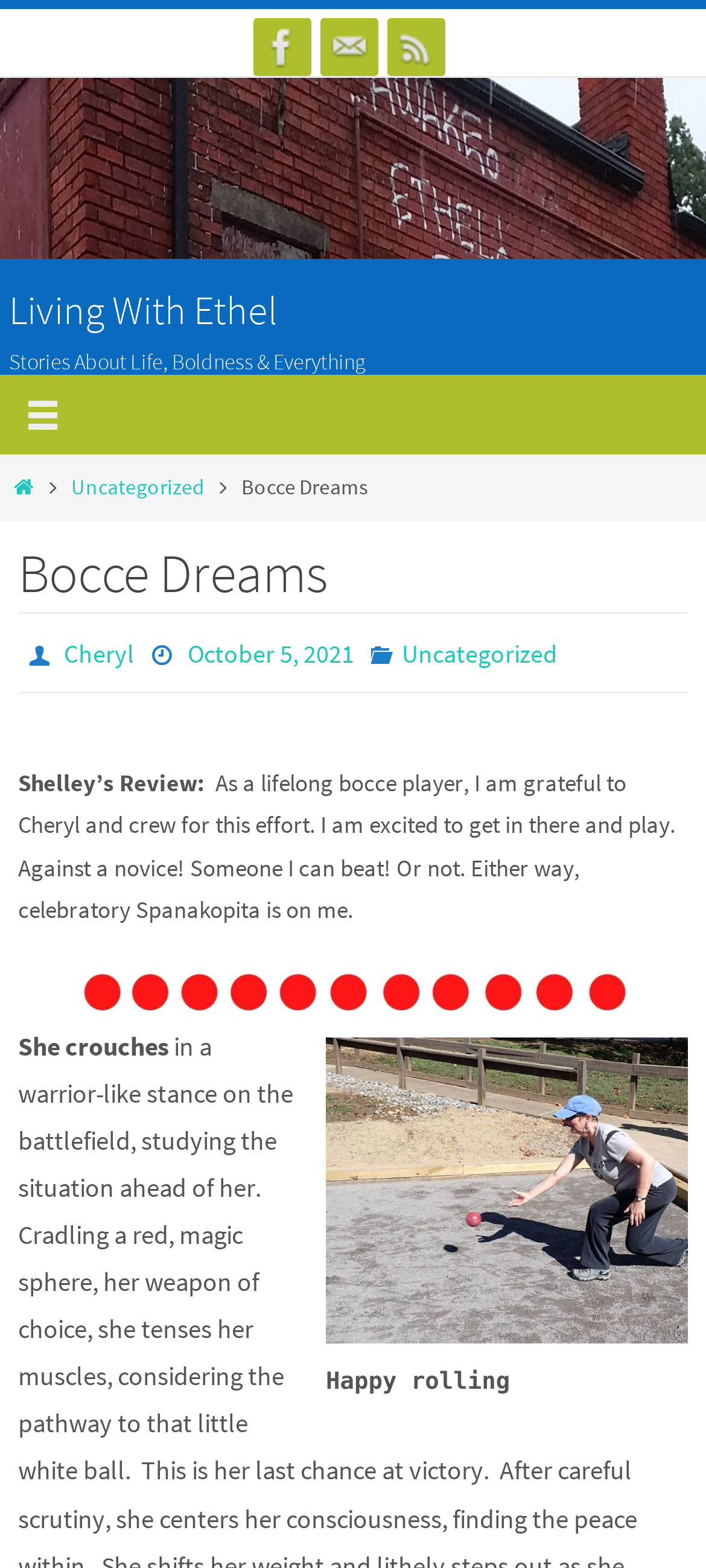Given the element description "parent_node: Living With Ethel" in the screenshot, predict the bounding box coordinates of that UI element.

[0.0, 0.239, 1.0, 0.29]